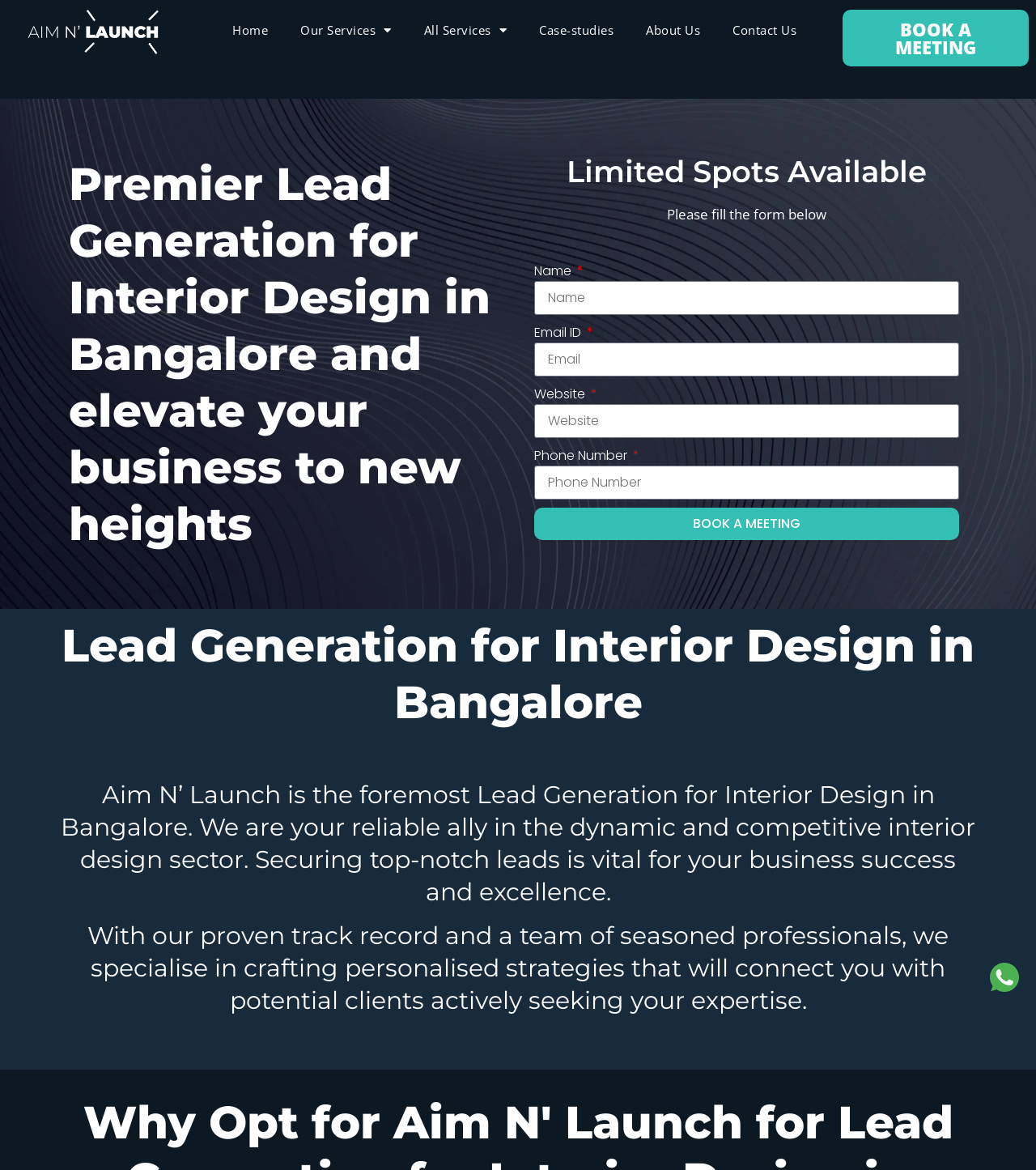Specify the bounding box coordinates of the area that needs to be clicked to achieve the following instruction: "Click the 'Our Services' dropdown".

[0.274, 0.011, 0.394, 0.04]